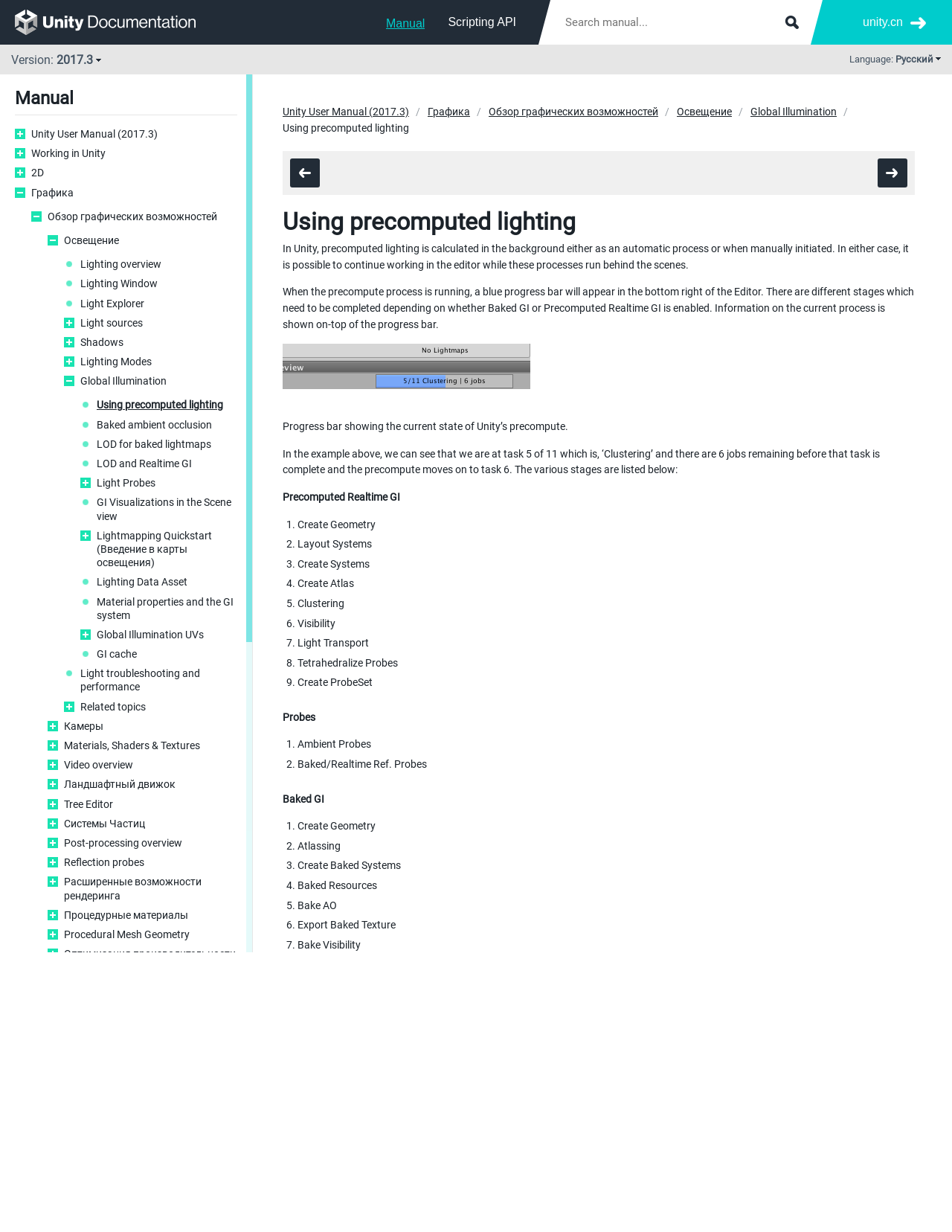Illustrate the webpage's structure and main components comprehensively.

The webpage is a documentation page from the Unity Manual, specifically about using precomputed lighting. At the top, there is a search bar and a navigation menu with links to other sections of the manual, such as "Manual", "Scripting API", and "unity.cn". Below the navigation menu, there is a heading that reads "Manual" and a link to "Unity User Manual (2017.3)".

On the left side of the page, there is a table of contents with links to various sections related to graphics, including "Lighting overview", "Lighting Window", "Light Explorer", and "Global Illumination". There are also links to other topics, such as "Physics", "Scripting", and "Animation".

The main content of the page is divided into sections, each with a heading and a brief description. The first section explains what precomputed lighting is and how it works in Unity. There is a blue progress bar at the bottom right of the Editor that shows the progress of the precompute process. The section also explains the different stages of the process, including "Create Geometry" and "Clustering".

Below the text, there is a figure showing the progress bar, and a brief description of what it represents. The next section lists the various stages of the precompute process, including "Create Geometry" and "Clustering", with a brief description of each stage.

Overall, the page provides detailed information about using precomputed lighting in Unity, with links to related topics and a clear explanation of the process.